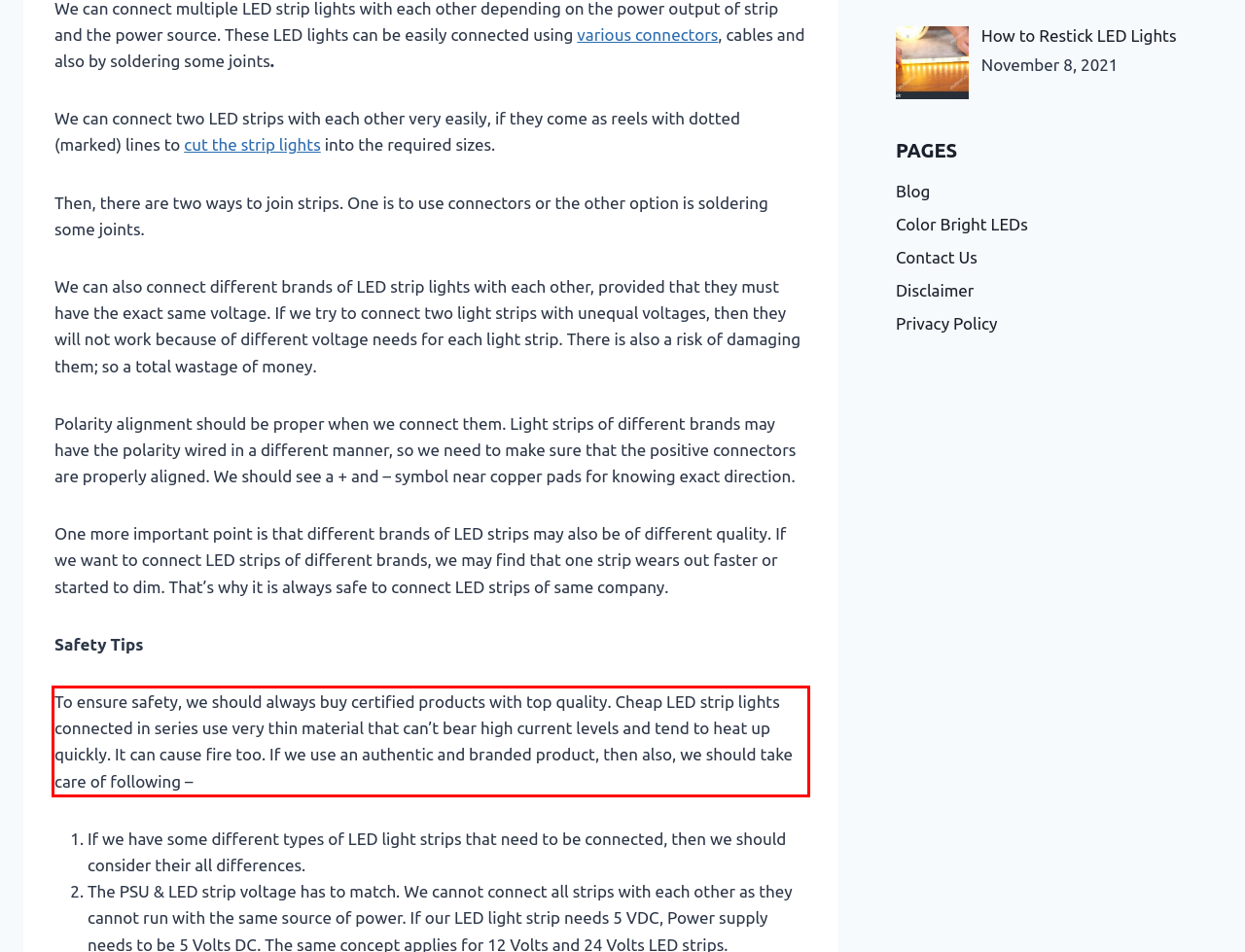Look at the screenshot of the webpage, locate the red rectangle bounding box, and generate the text content that it contains.

To ensure safety, we should always buy certified products with top quality. Cheap LED strip lights connected in series use very thin material that can’t bear high current levels and tend to heat up quickly. It can cause fire too. If we use an authentic and branded product, then also, we should take care of following –